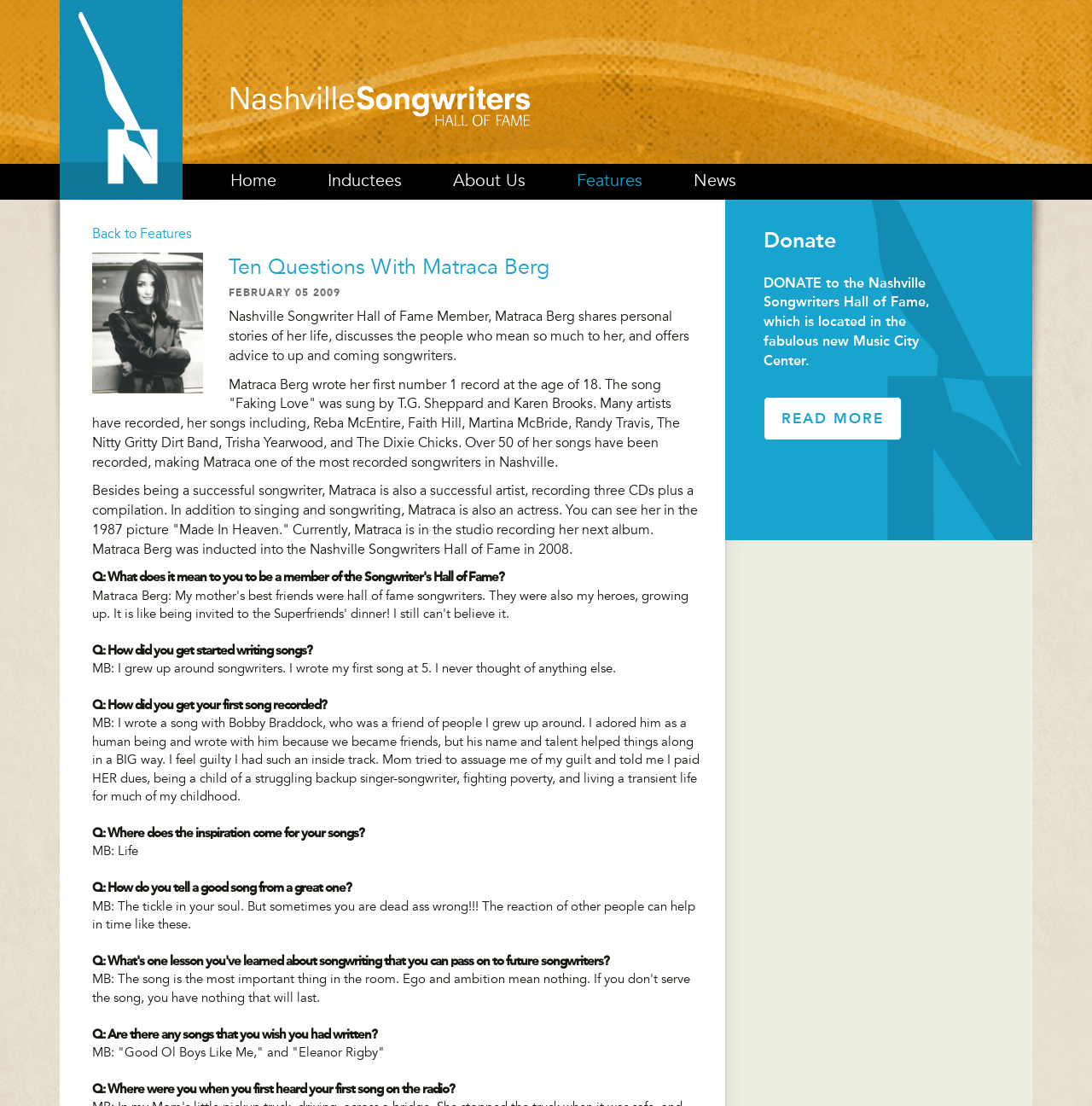Reply to the question below using a single word or brief phrase:
What is the location of the Nashville Songwriters Hall of Fame?

Music City Center